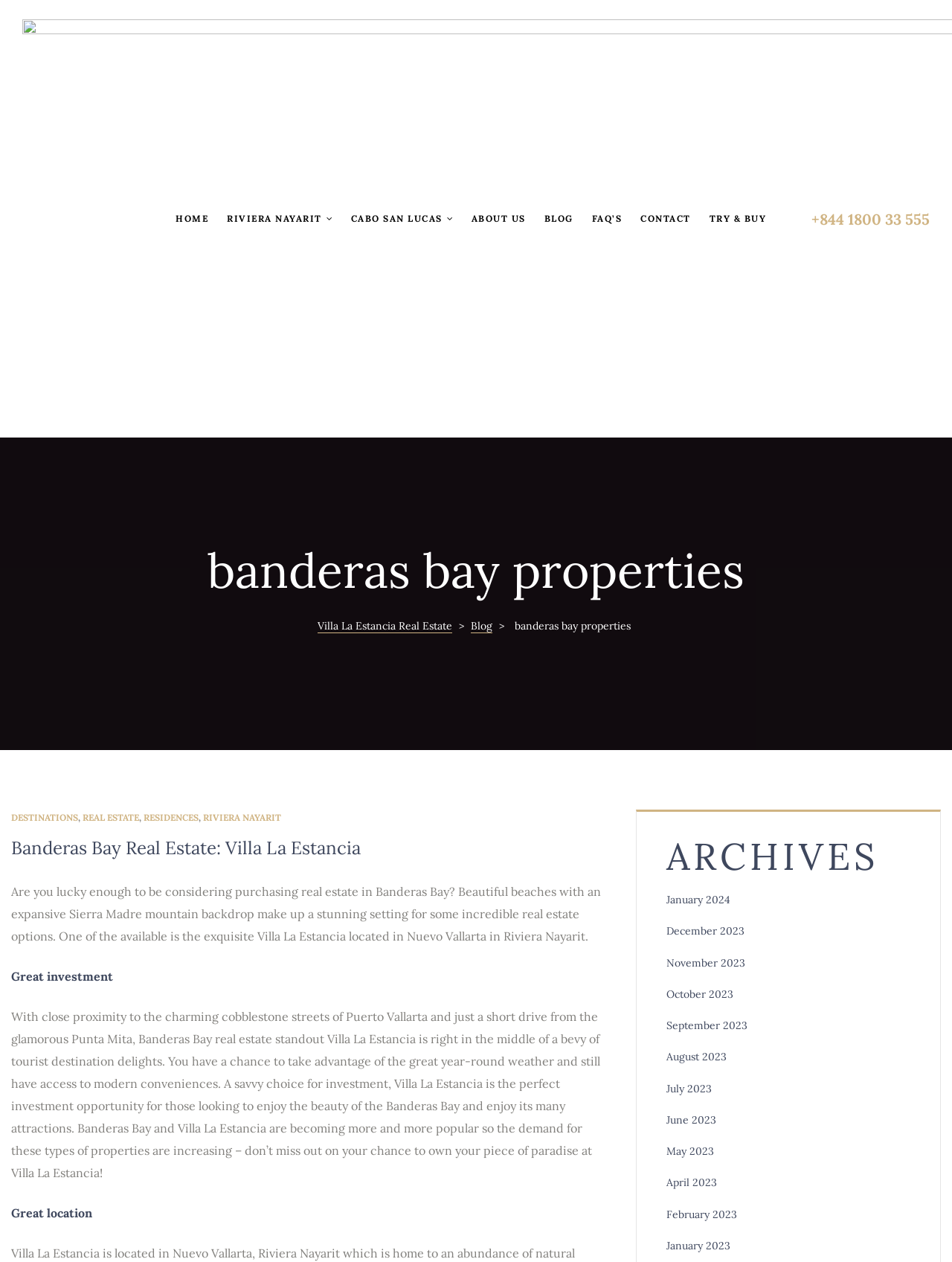Please identify the coordinates of the bounding box for the clickable region that will accomplish this instruction: "Explore RIVIERA NAYARIT".

[0.238, 0.162, 0.349, 0.185]